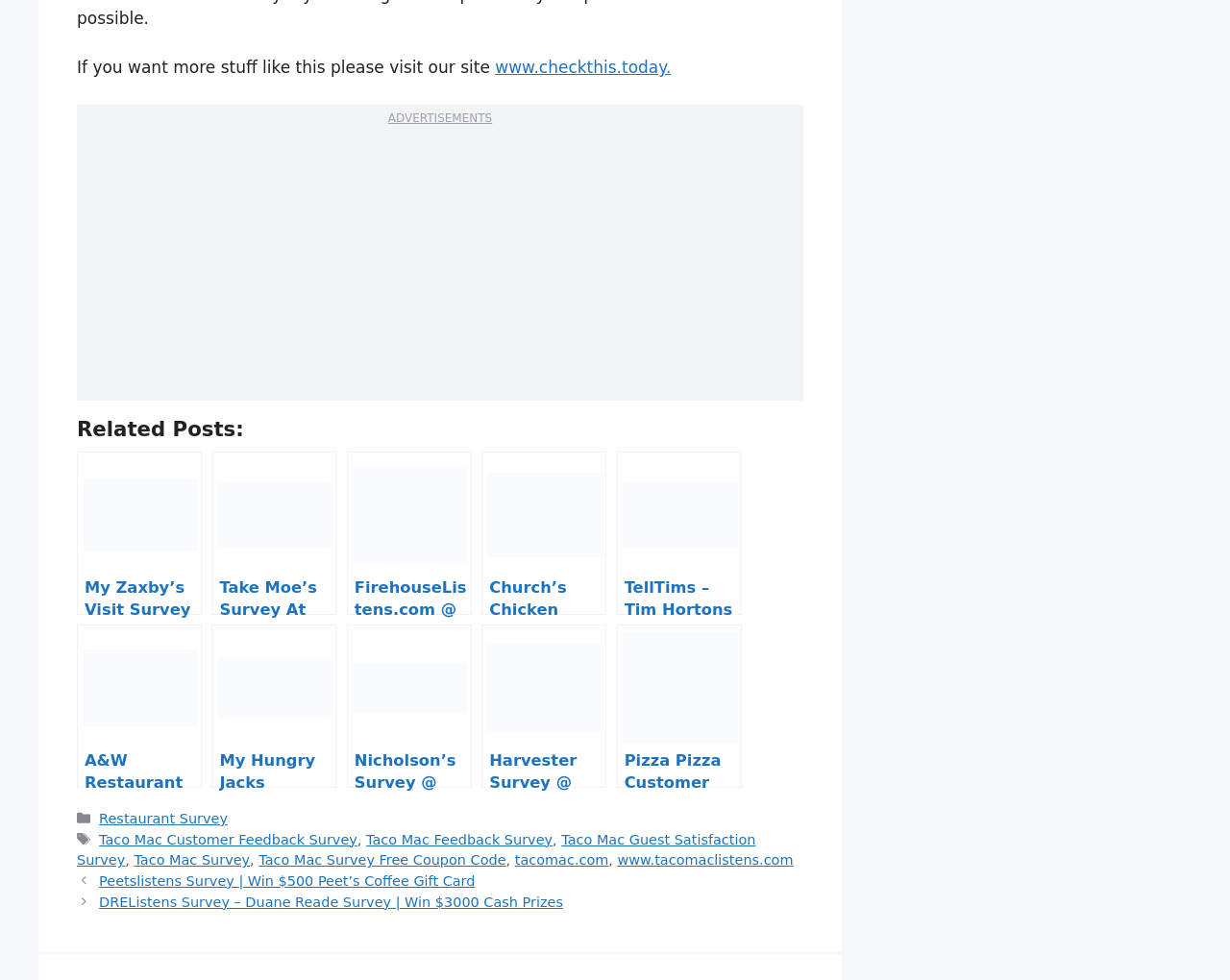Given the description "Taco Mac Customer Feedback Survey", provide the bounding box coordinates of the corresponding UI element.

[0.081, 0.849, 0.291, 0.864]